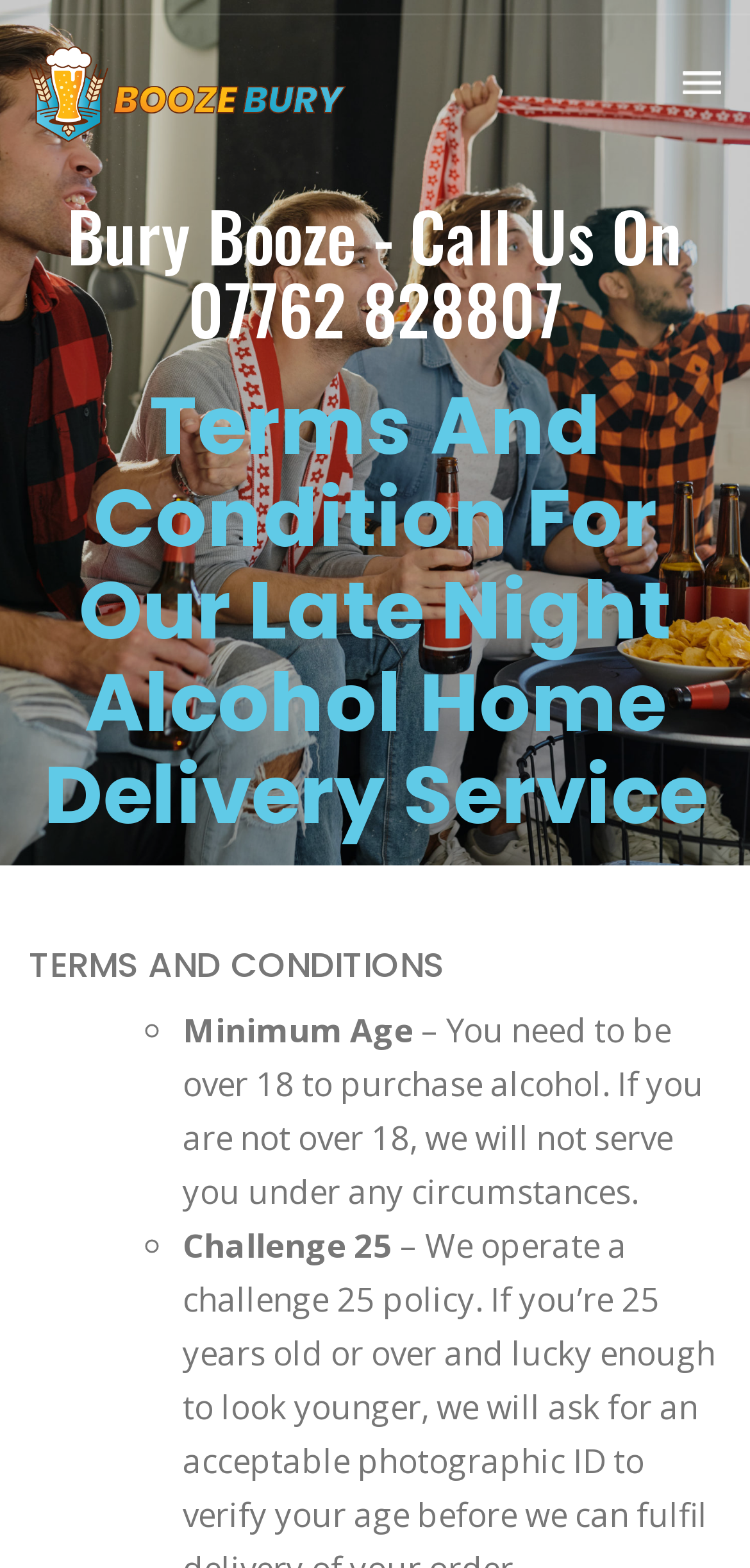Utilize the details in the image to give a detailed response to the question: What is the purpose of the Challenge 25 policy?

I inferred this answer by looking at the terms and conditions section of the webpage, where it mentions 'Challenge 25' as a policy, which is likely related to verifying the age of customers to ensure they are over 18.